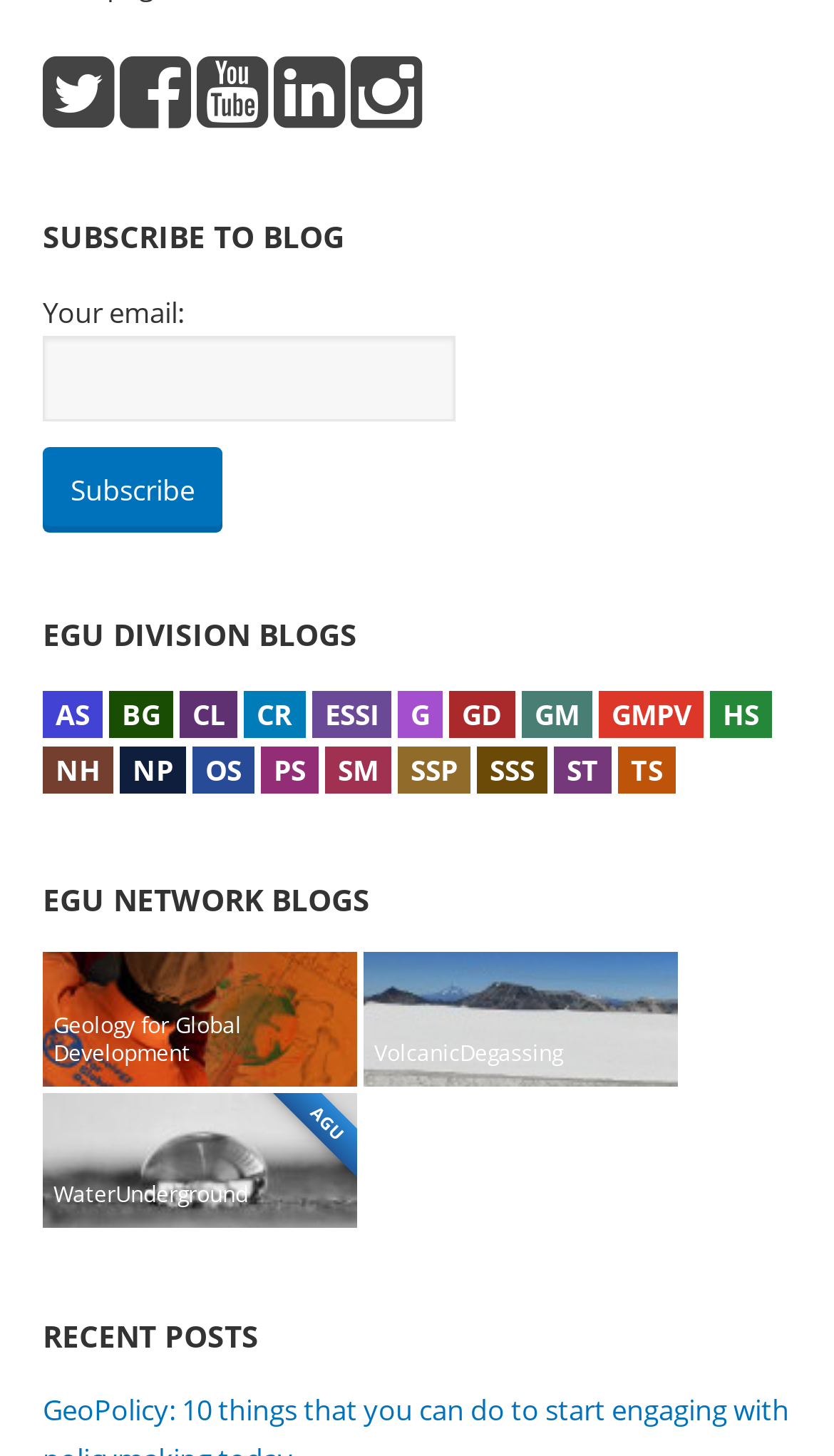Refer to the image and answer the question with as much detail as possible: What is the title of the second heading?

I found the second heading on the webpage, which is 'EGU DIVISION BLOGS'. This heading is located below the first heading 'SUBSCRIBE TO BLOG'.